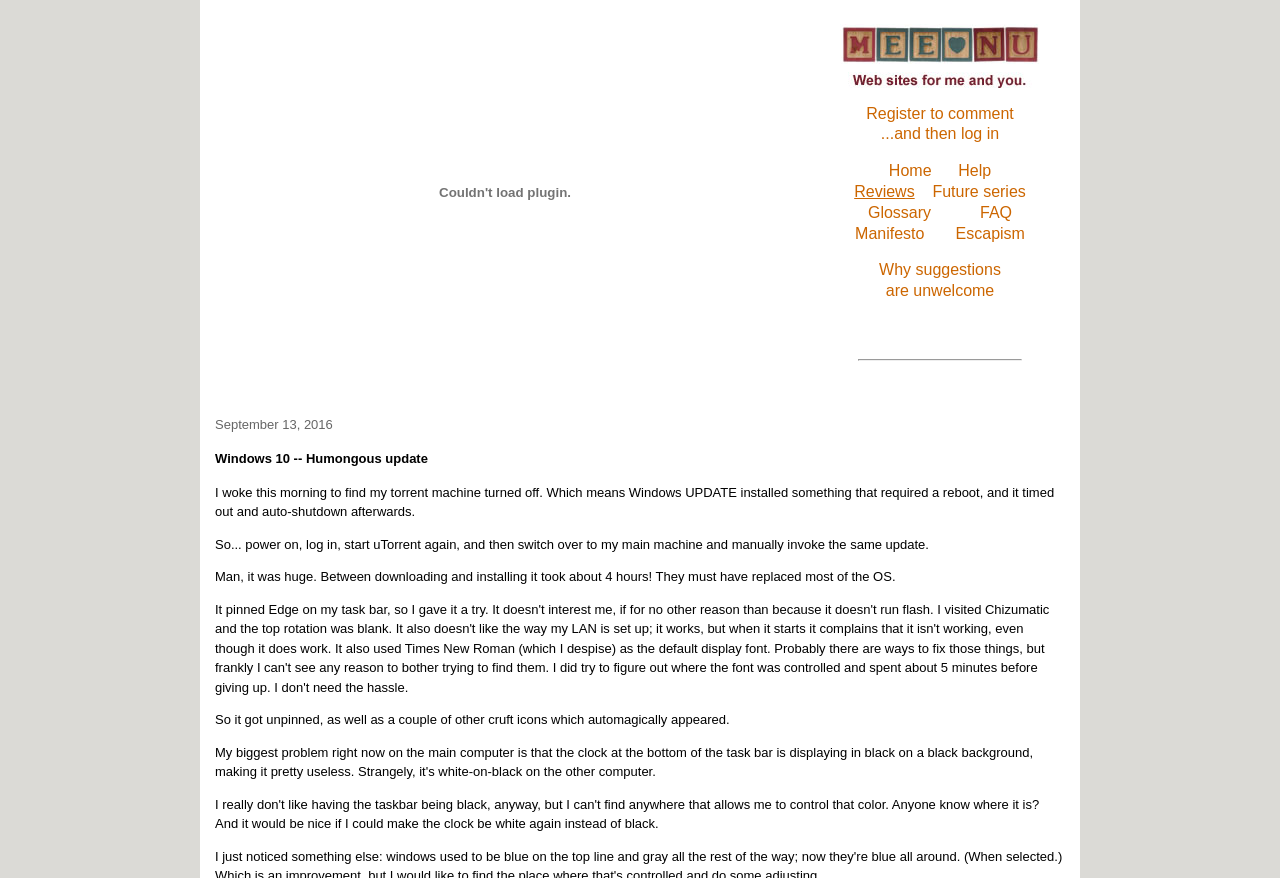What is the date of the blog post?
We need a detailed and exhaustive answer to the question. Please elaborate.

The date of the blog post is explicitly stated at the top of the webpage, indicating that the post was written or published on September 13, 2016.